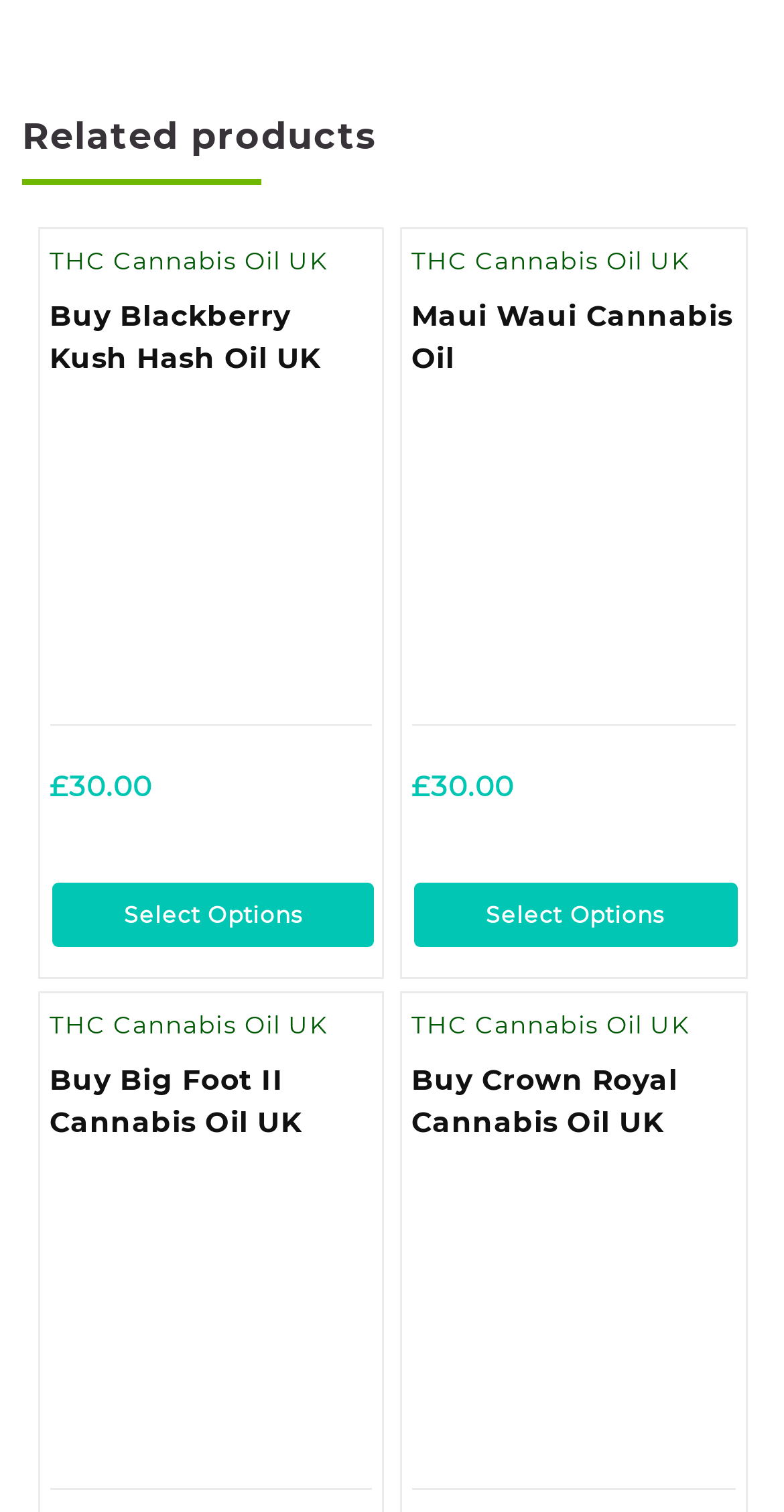Please provide the bounding box coordinates in the format (top-left x, top-left y, bottom-right x, bottom-right y). Remember, all values are floating point numbers between 0 and 1. What is the bounding box coordinate of the region described as: Select Options

[0.527, 0.584, 0.94, 0.626]